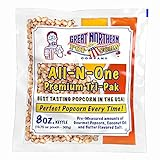Elaborate on the details you observe in the image.

The image showcases packaging for Great Northern Popcorn's "All-N-One Premium Tri-Pak", designed for convenient popcorn preparation. This pack includes pre-measured quantities of gourmet popcorn kernels, coconut oil, and buttery flavoring, making it ideal for creating delicious popcorn effortlessly. Highlighted on the front are the promises of “Perfect Popcorn Every Time!” and features a net weight of 8 ounces, indicating ample servings for popcorn enthusiasts. The vibrant packaging, adorned with a friendly character, captures the essence of fun and ease, making it an attractive option for movie nights or casual snacking.